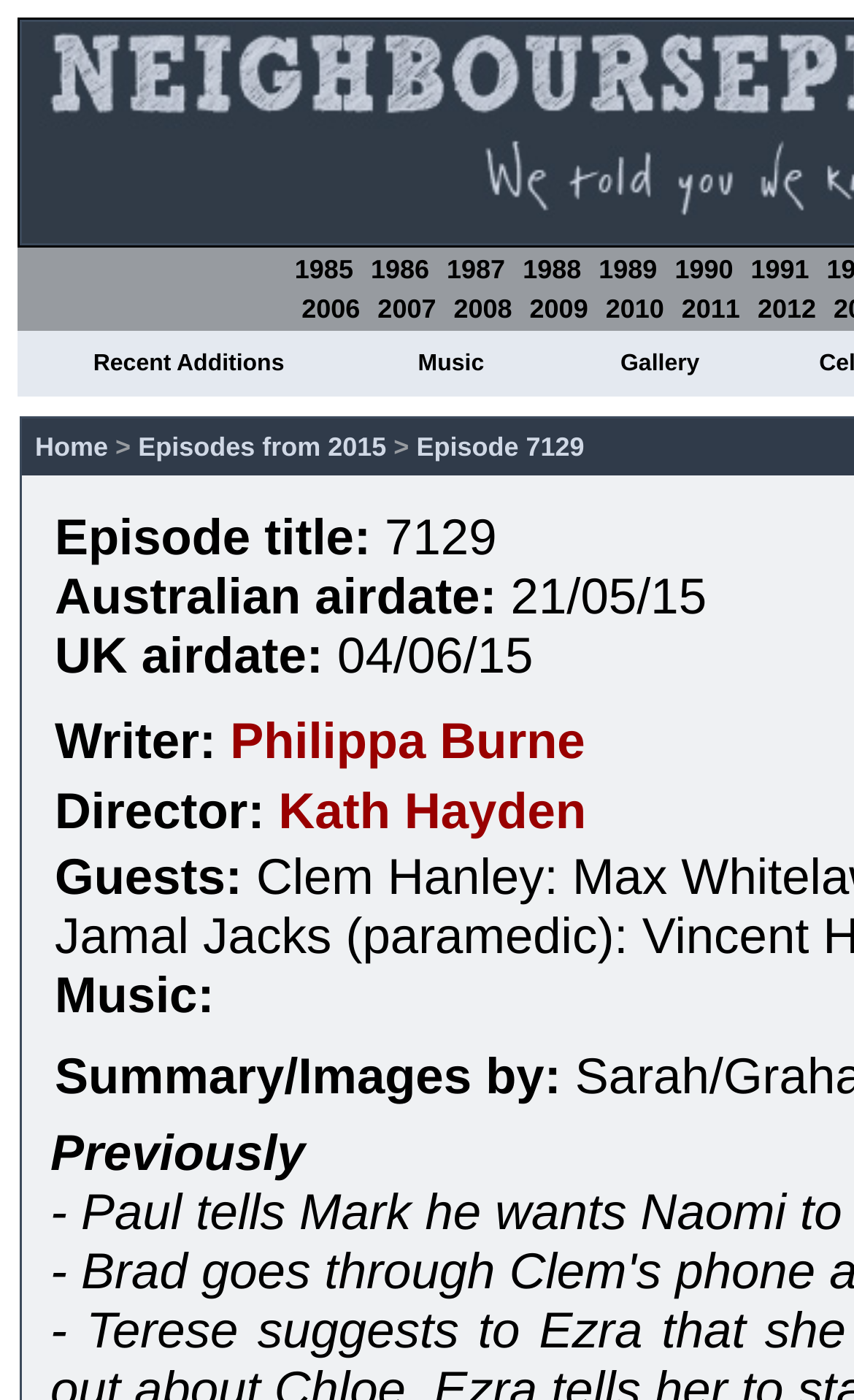Create a detailed summary of the webpage's content and design.

The webpage is dedicated to Neighbours episode summaries, with a focus on episode 7129 from 2015. At the top, there are links to different years, ranging from 1985 to 2012, which are evenly spaced and aligned horizontally. 

Below the year links, there are three table cells containing links to "Recent Additions", "Music", and "Gallery". These cells are also aligned horizontally and take up a significant portion of the page width.

Further down, there is a section dedicated to episode 7129, with links to "Home" and "Episodes from 2015" above it. The episode details include the title, Australian and UK air dates, writer, director, guests, and music information. This section is organized into neat rows with clear labels and values.

At the bottom of the page, there is a "Previously" section, which likely links to previous episodes or related content. Overall, the webpage is well-structured and easy to navigate, with clear headings and concise text.